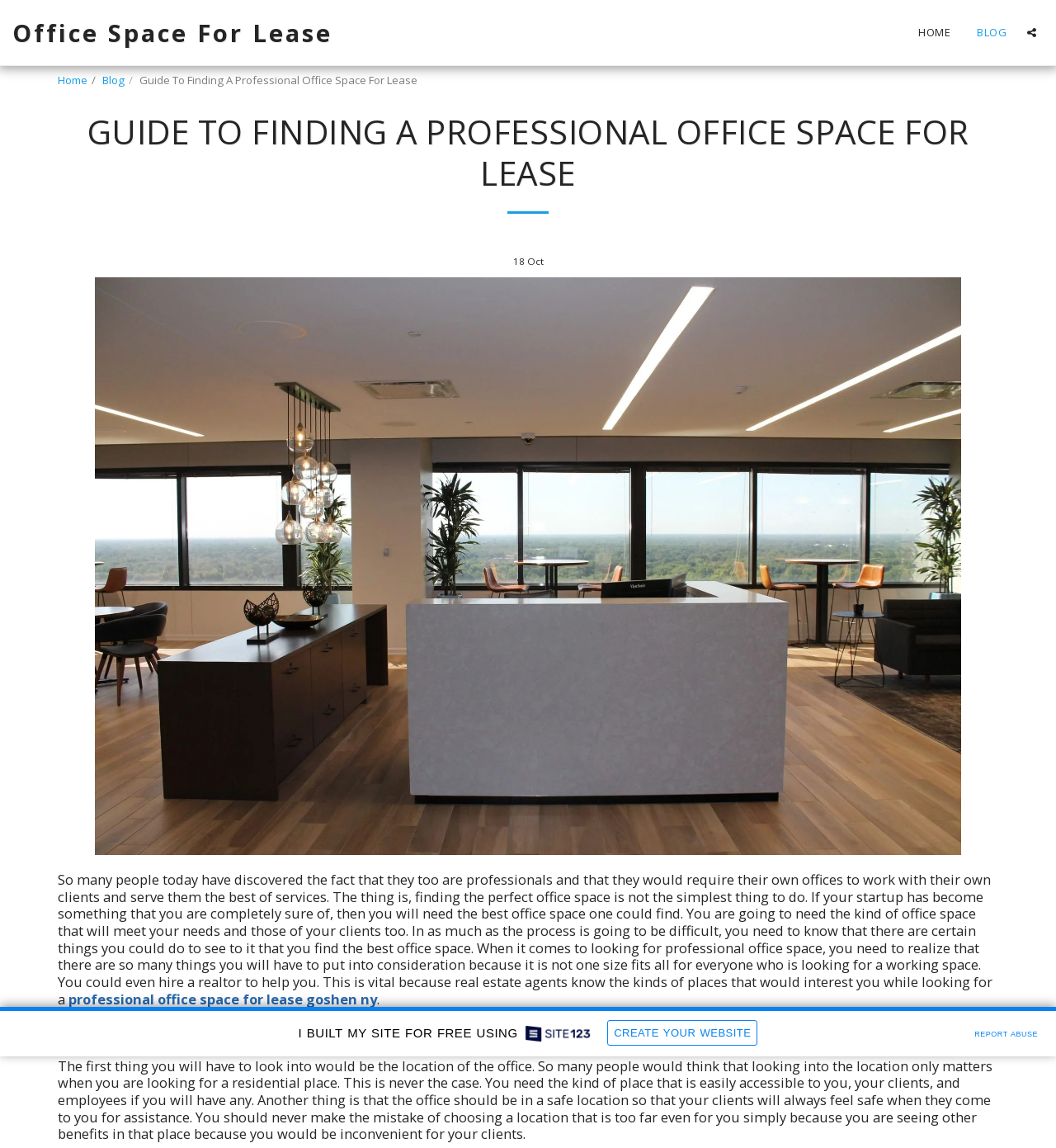Please find the bounding box coordinates (top-left x, top-left y, bottom-right x, bottom-right y) in the screenshot for the UI element described as follows: Report Abuse

[0.917, 0.891, 0.988, 0.907]